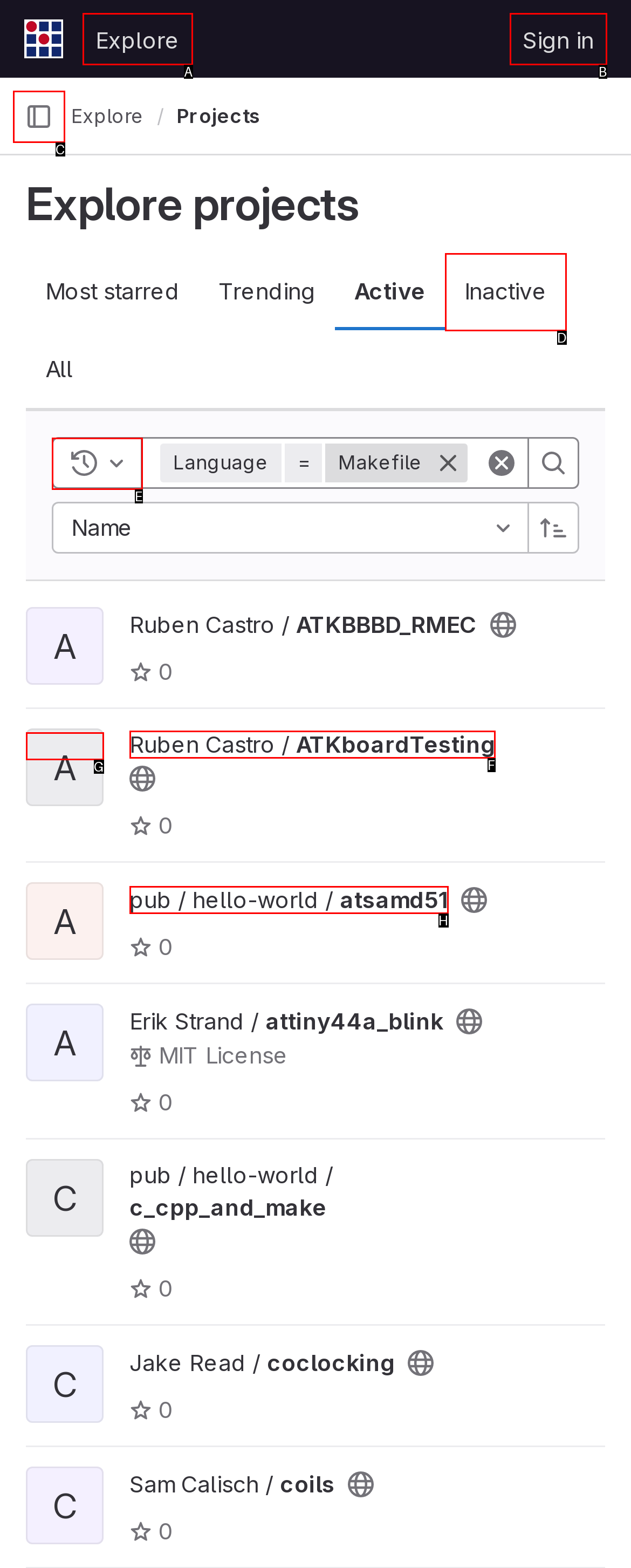Tell me which one HTML element best matches the description: parent_node: Explore aria-label="Primary navigation sidebar"
Answer with the option's letter from the given choices directly.

C